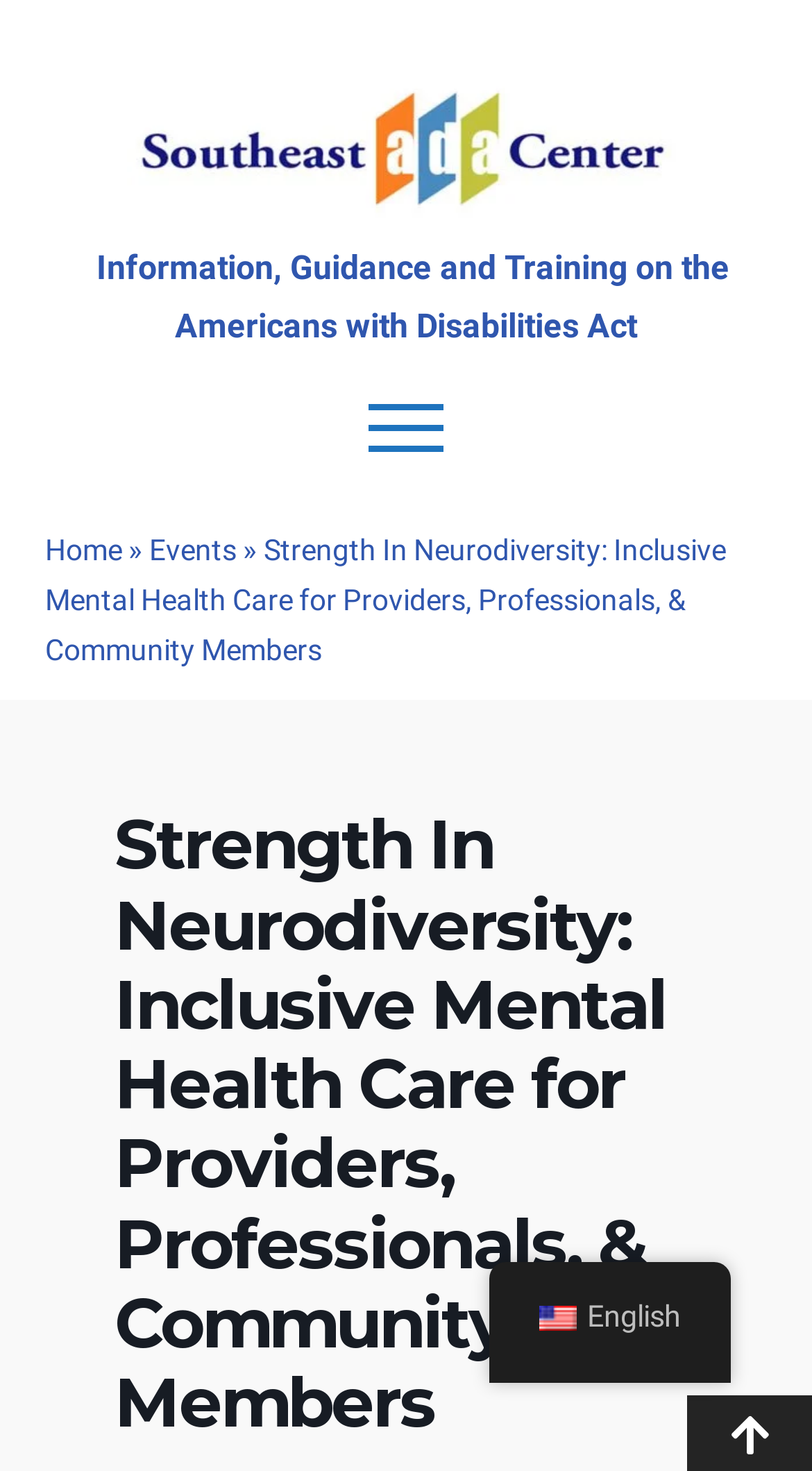How many social media links are there?
By examining the image, provide a one-word or phrase answer.

4